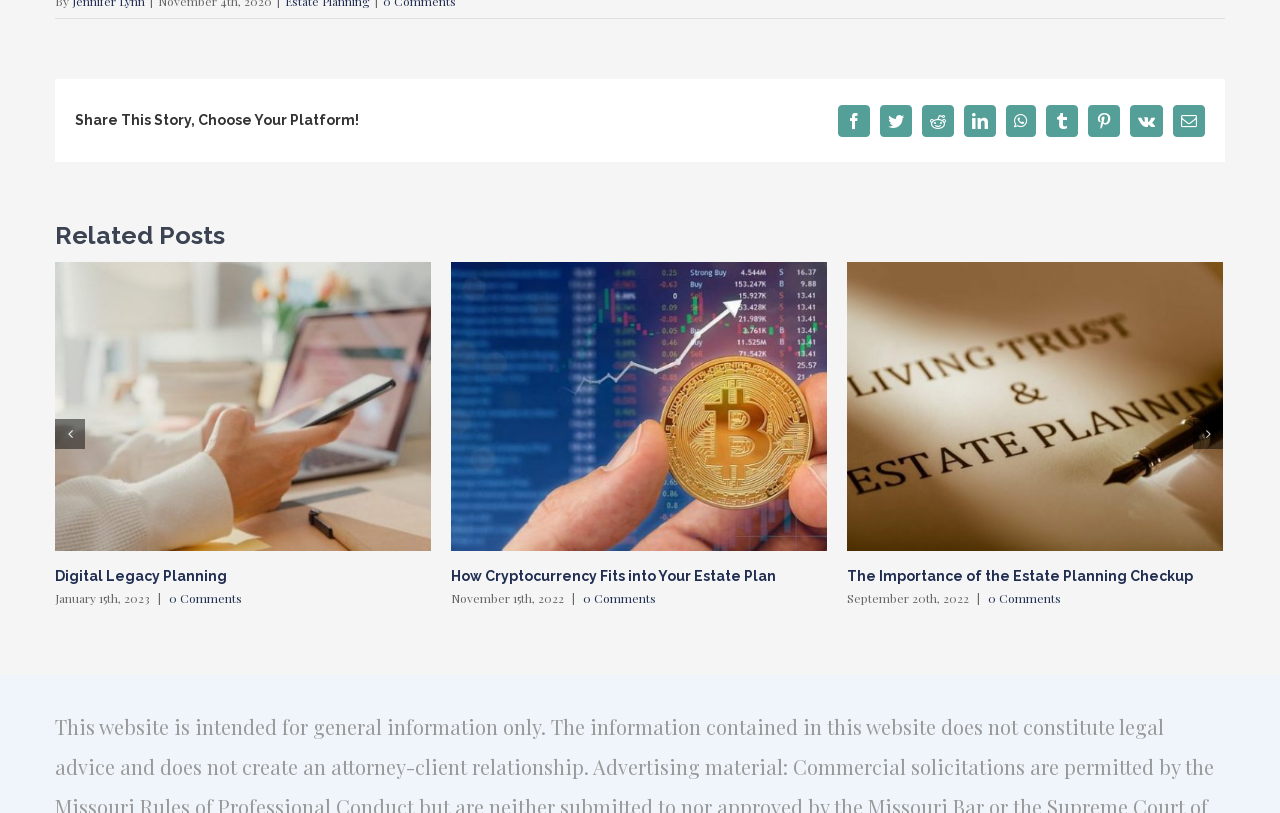How many social media platforms are available for sharing?
Examine the screenshot and reply with a single word or phrase.

9